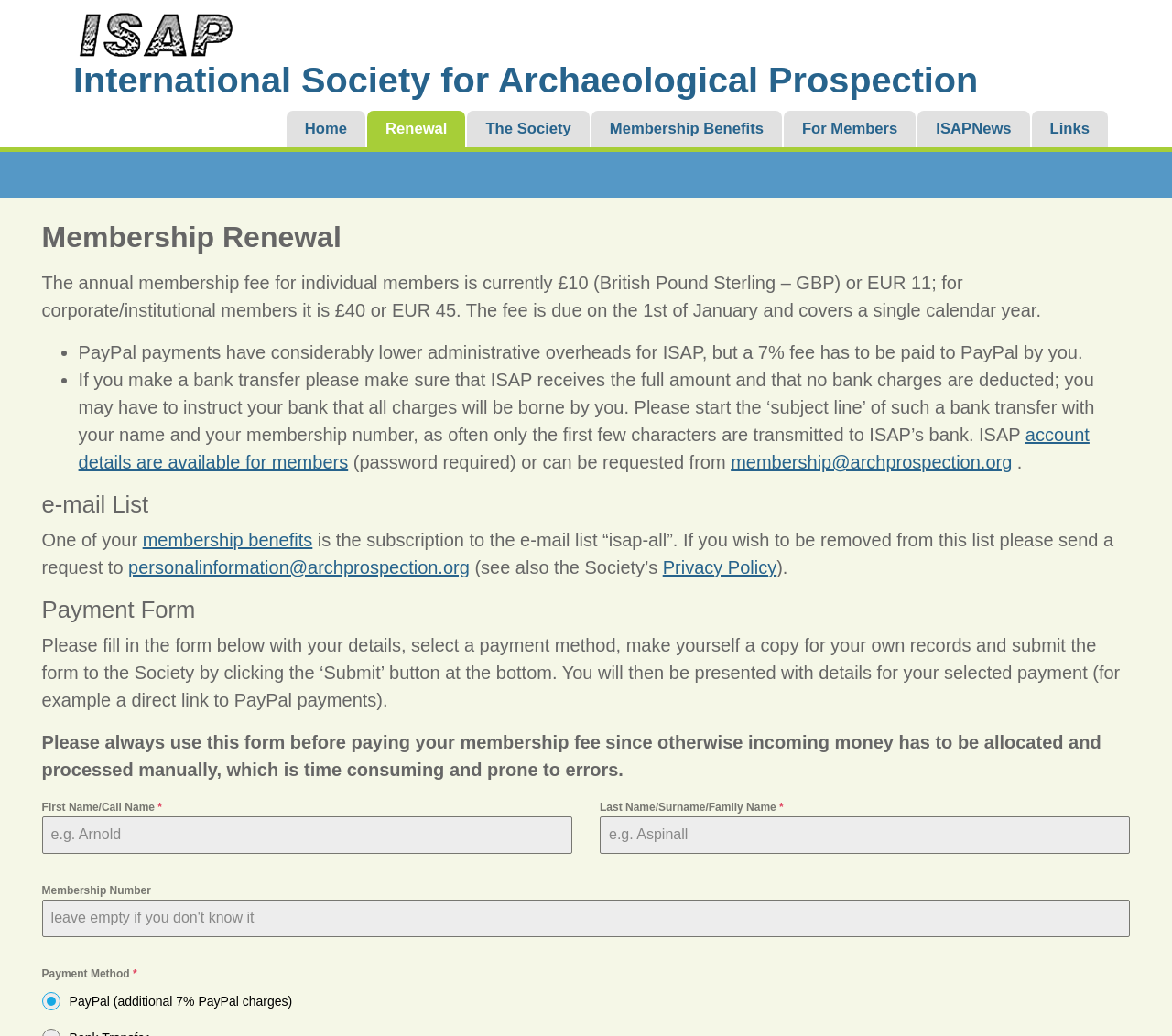What is the annual membership fee for individual members?
Using the image, provide a detailed and thorough answer to the question.

The answer can be found in the paragraph that explains the membership fees. It states that the annual membership fee for individual members is currently £10 (British Pound Sterling – GBP) or EUR 11.